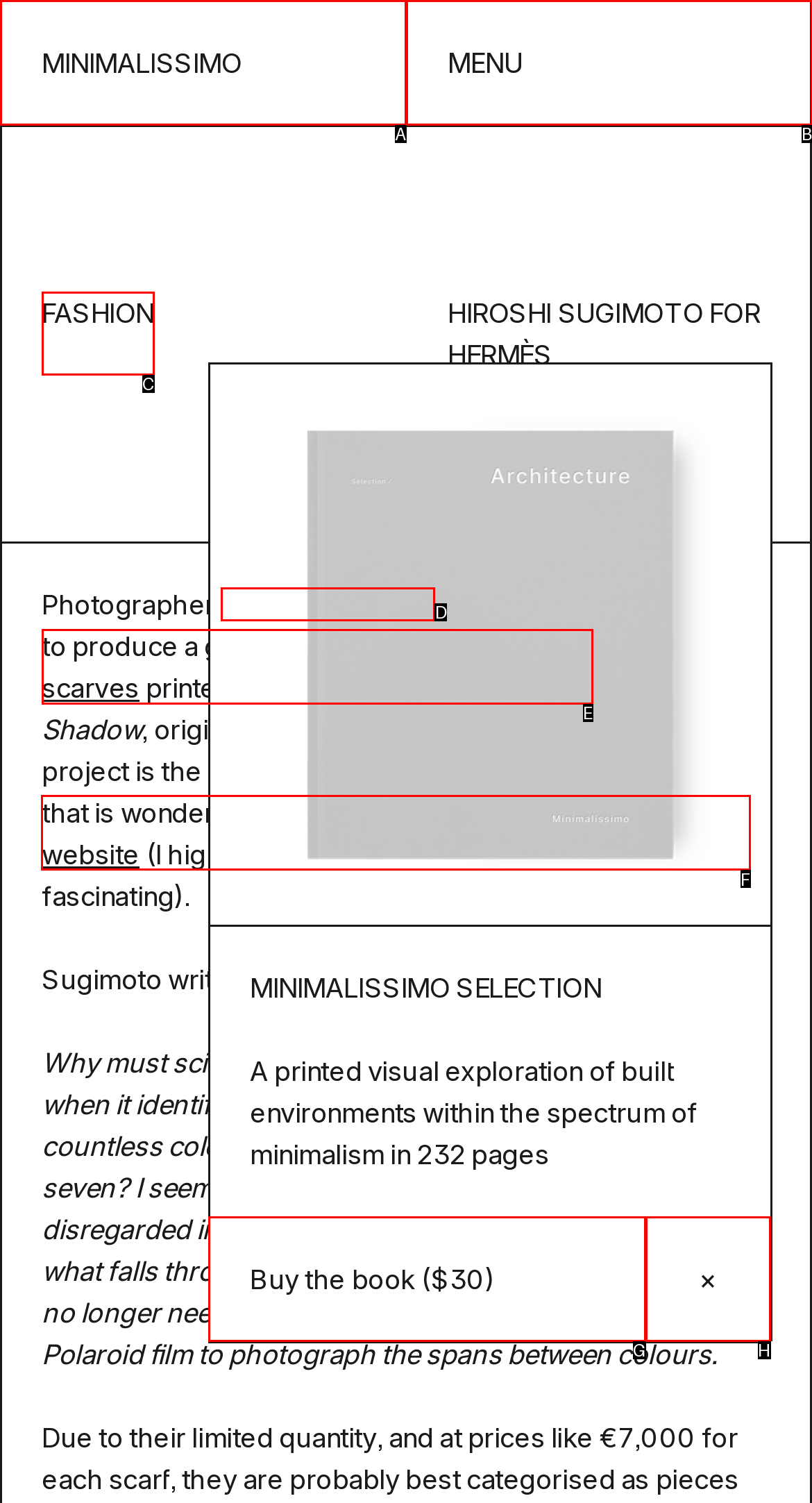Given the task: Visit the 'Hermès website', point out the letter of the appropriate UI element from the marked options in the screenshot.

F